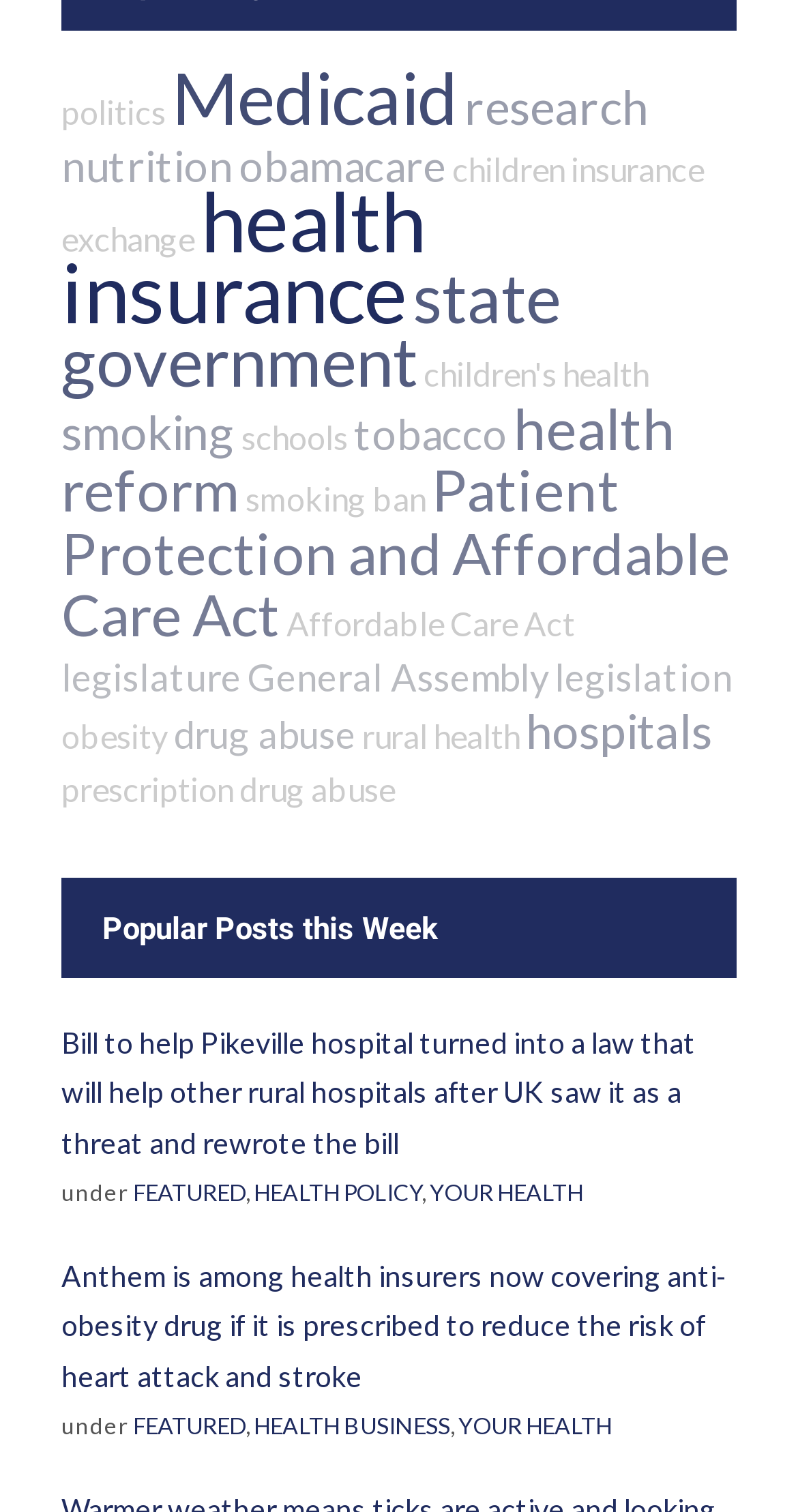What is the first link on the webpage?
Please answer the question with a single word or phrase, referencing the image.

politics